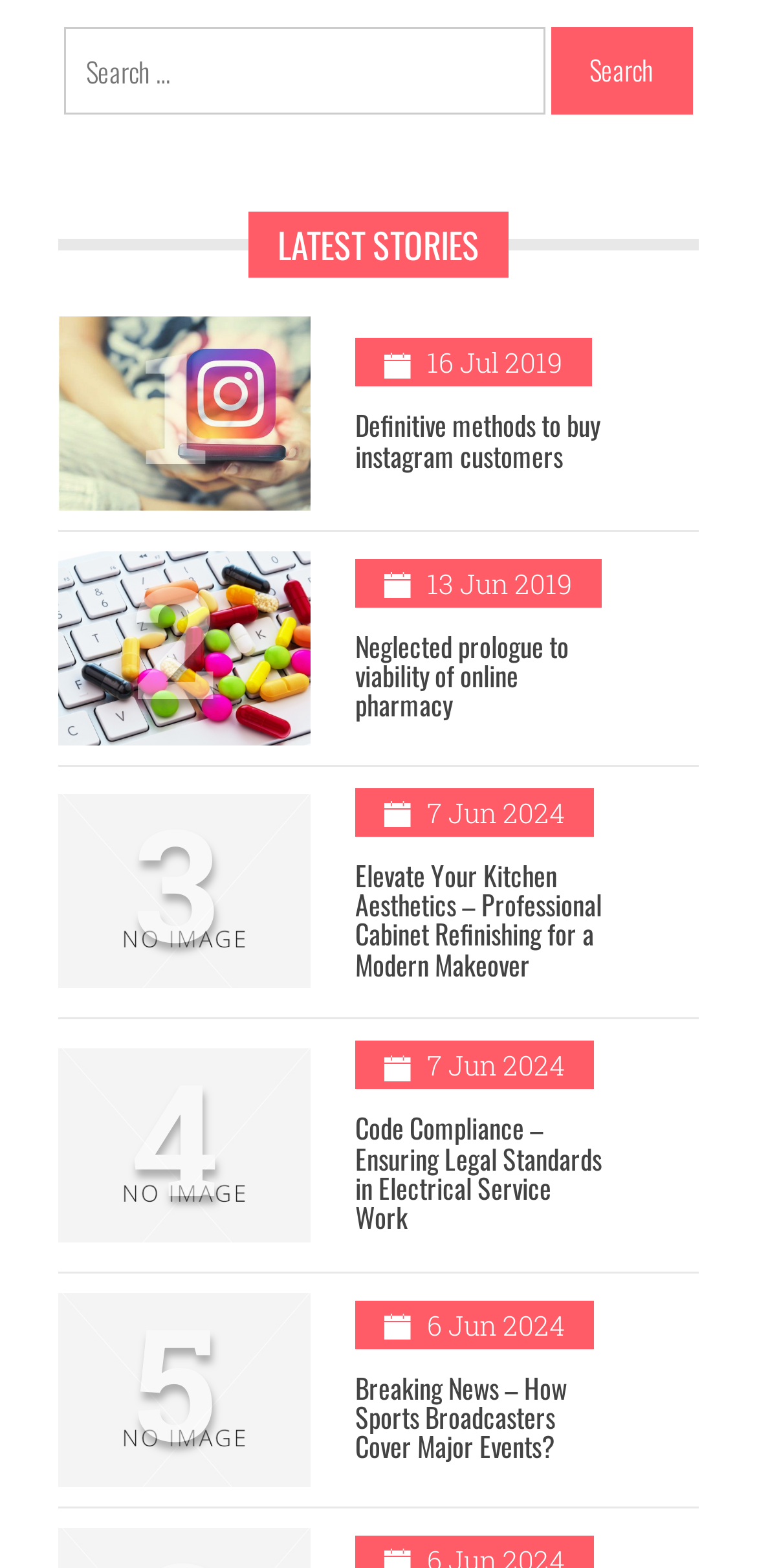From the details in the image, provide a thorough response to the question: What is the text on the search button?

The search button is located at the top right corner of the webpage, and its bounding box coordinates are [0.728, 0.017, 0.915, 0.073]. The OCR text on the button is 'Search'.